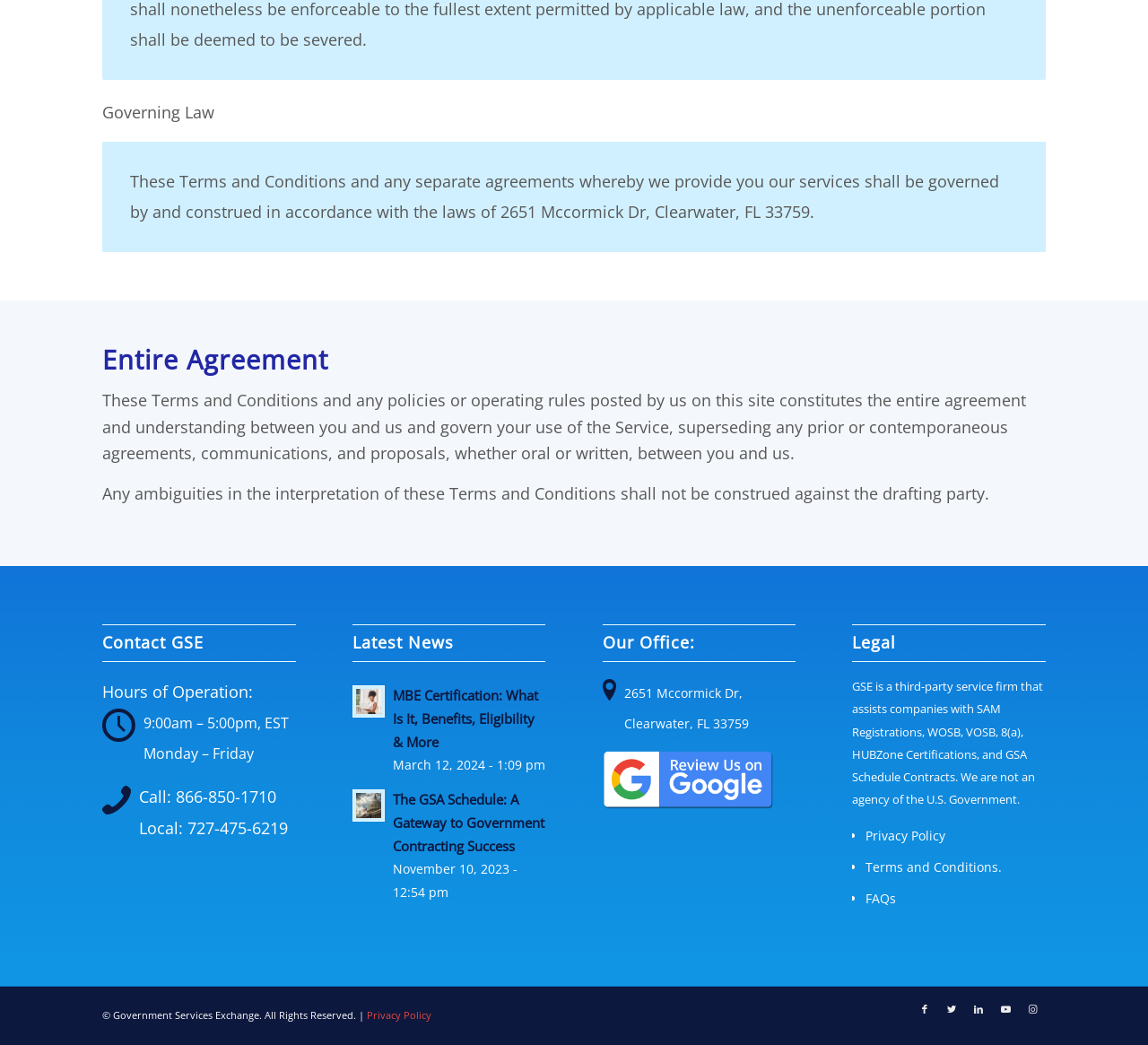Give a concise answer using only one word or phrase for this question:
What is the phone number to call for Contact GSE?

866-850-1710